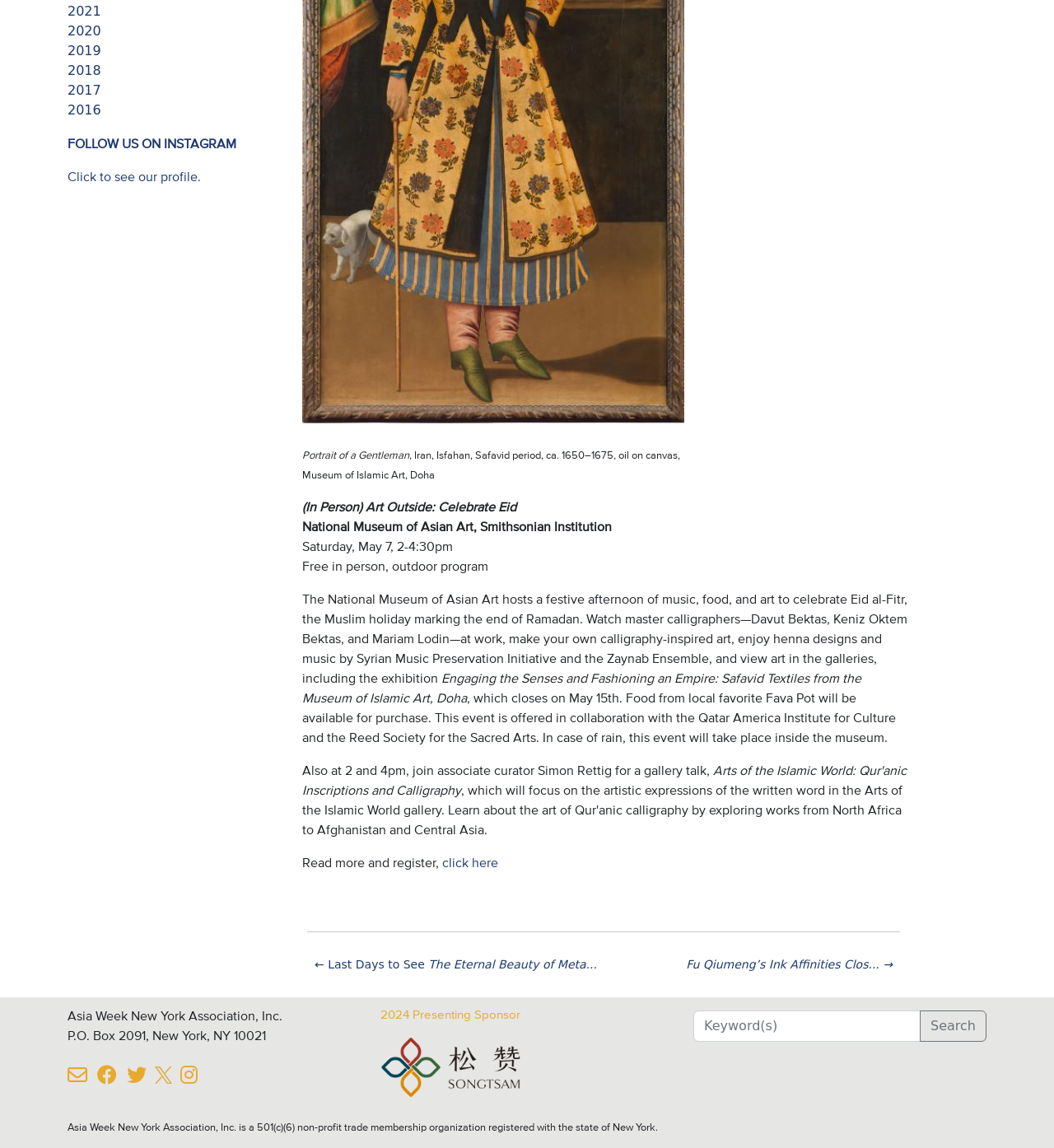Provide the bounding box coordinates for the UI element that is described as: "parent_node: Search name="s" placeholder="Keyword(s)" title="Search"".

[0.658, 0.88, 0.873, 0.907]